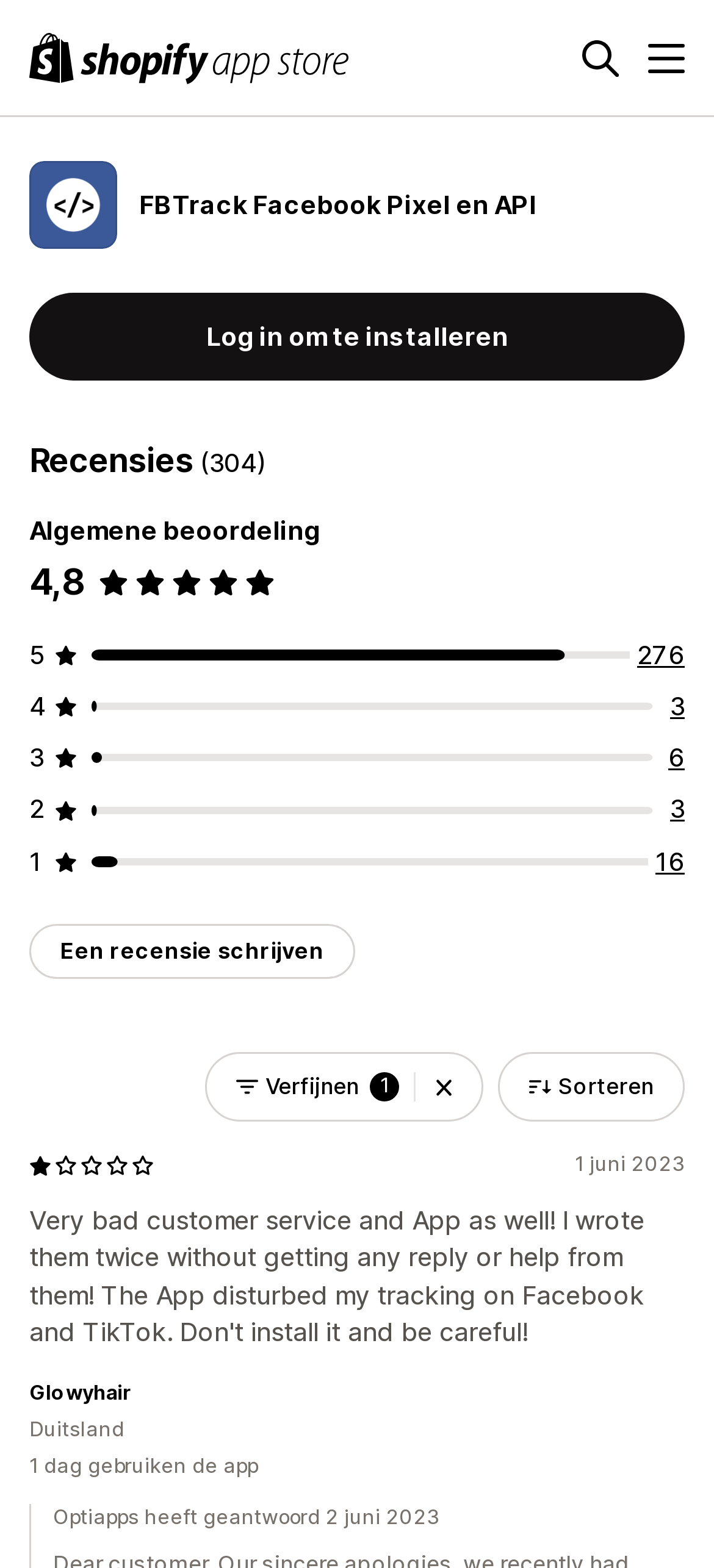Find the bounding box coordinates corresponding to the UI element with the description: "Verfijnen 1". The coordinates should be formatted as [left, top, right, bottom], with values as floats between 0 and 1.

[0.287, 0.671, 0.677, 0.715]